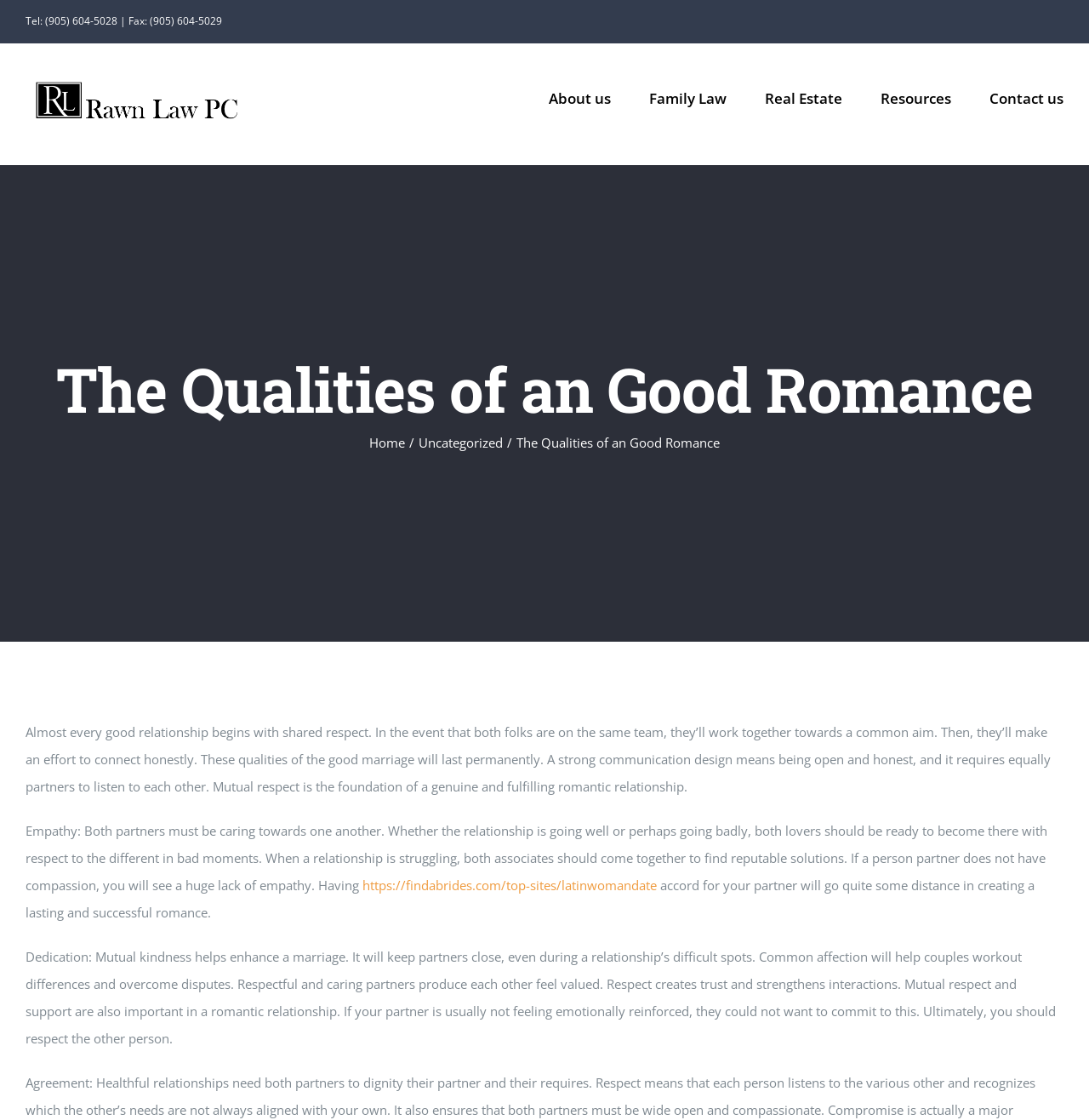Find the bounding box coordinates of the element I should click to carry out the following instruction: "Click the 'https://findabrides.com/top-sites/latinwomandate' link".

[0.333, 0.782, 0.603, 0.797]